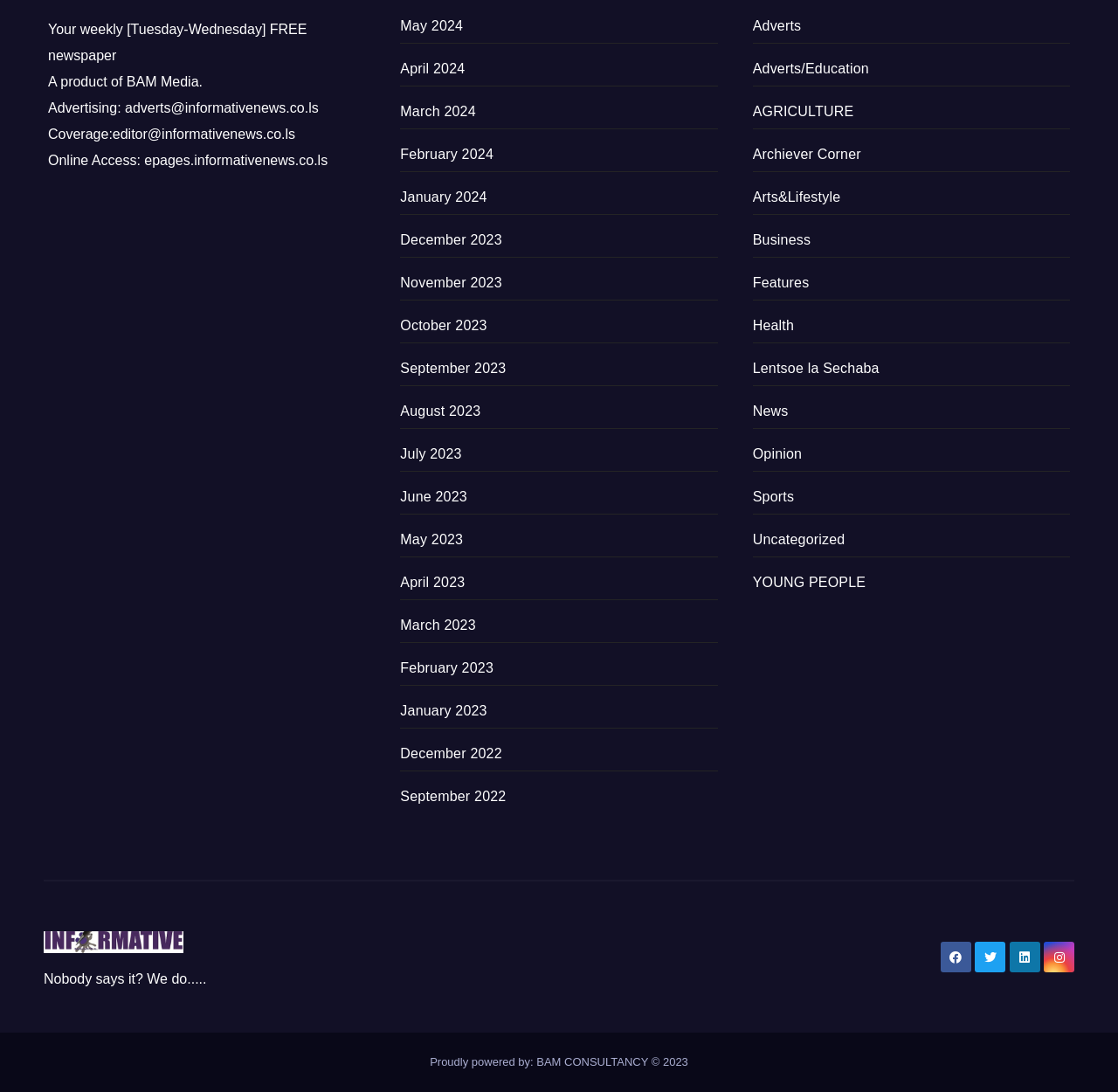Predict the bounding box of the UI element that fits this description: "parent_node: Search for: value="Search"".

None